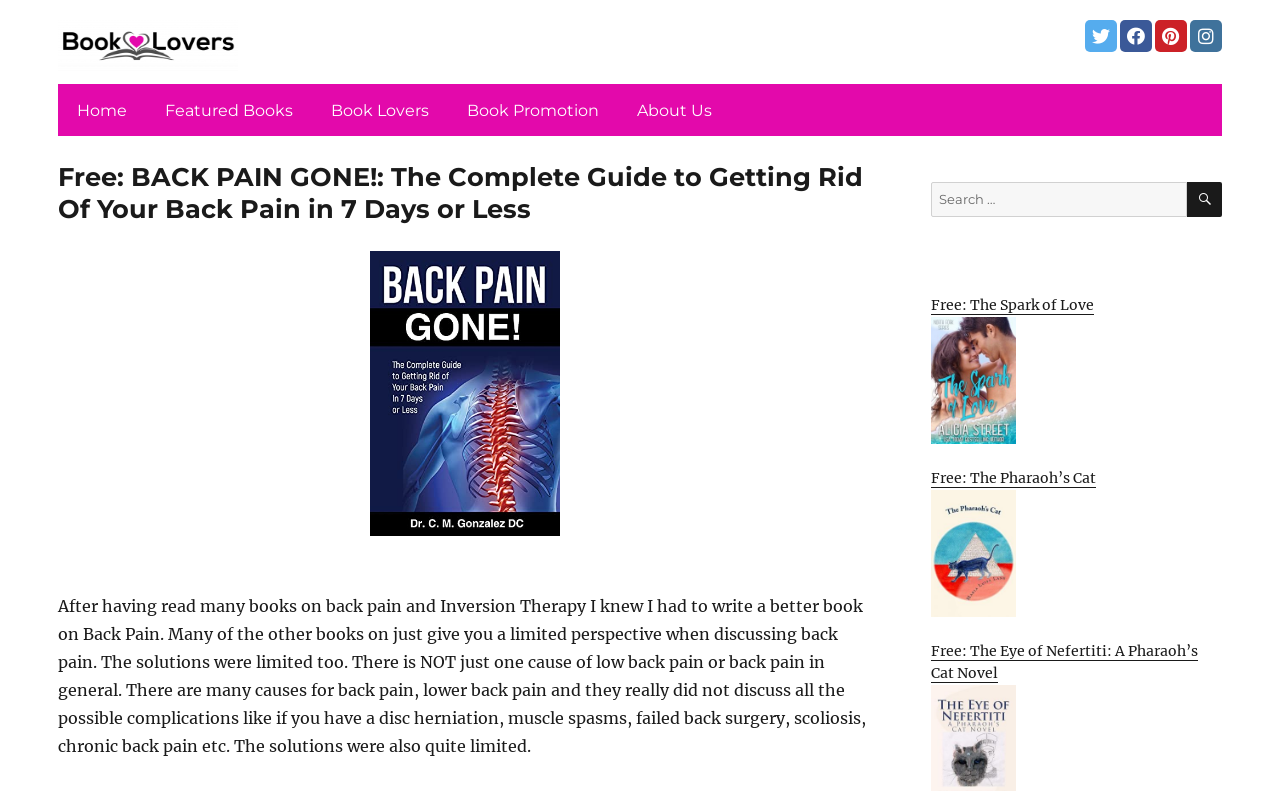Give a full account of the webpage's elements and their arrangement.

This webpage appears to be a book promotion page, specifically for the book "BACK PAIN GONE!: The Complete Guide to Getting Rid Of Your Back Pain in 7 Days or Less". 

At the top left corner, there is a link to "Book Lovers" accompanied by an image. On the top right corner, there are four social media links represented by icons. 

Below the social media links, there is a navigation menu with five links: "Home", "Featured Books", "Book Lovers", "Book Promotion", and "About Us". 

The main content of the page is divided into two sections. The first section has a header with the title of the book, followed by a link to the book and an image of the book cover. 

The second section contains a block of text that describes the book's content, stating that it provides a more comprehensive perspective on back pain and its causes, and offers more effective solutions compared to other books on the topic. 

On the right side of the page, there is a search bar with a search button and a label "Search for:". Below the search bar, there are two links to other books, "Free: The Spark of Love" and "Free: The Pharaoh’s Cat".